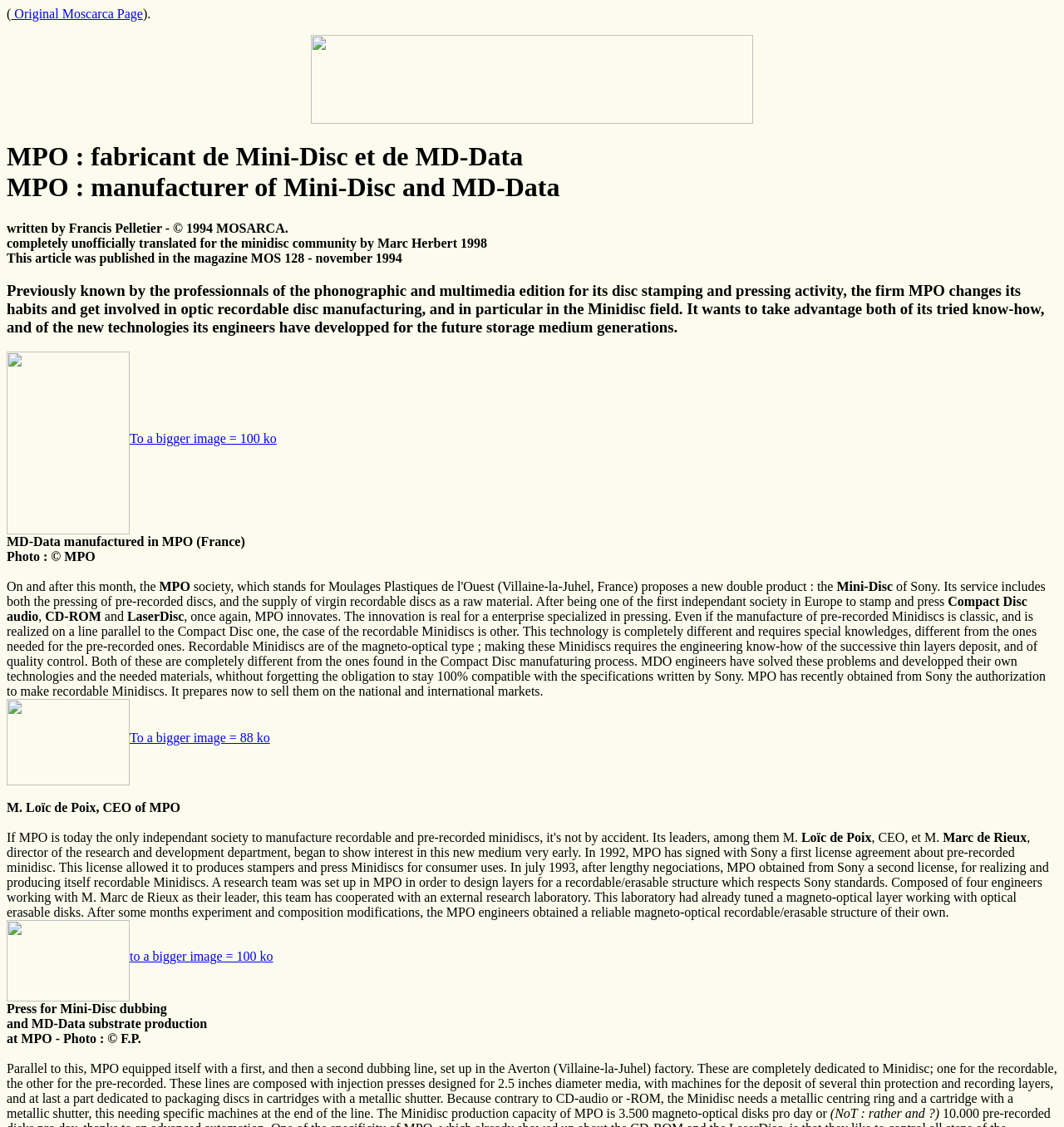What is MPO known for?
Carefully analyze the image and provide a thorough answer to the question.

Based on the webpage, MPO is known for manufacturing Mini-Disc and MD-Data, as indicated by the heading 'MPO : fabricant de Mini-Disc et de MD-Data MPO : manufacturer of Mini-Disc and MD-Data'.